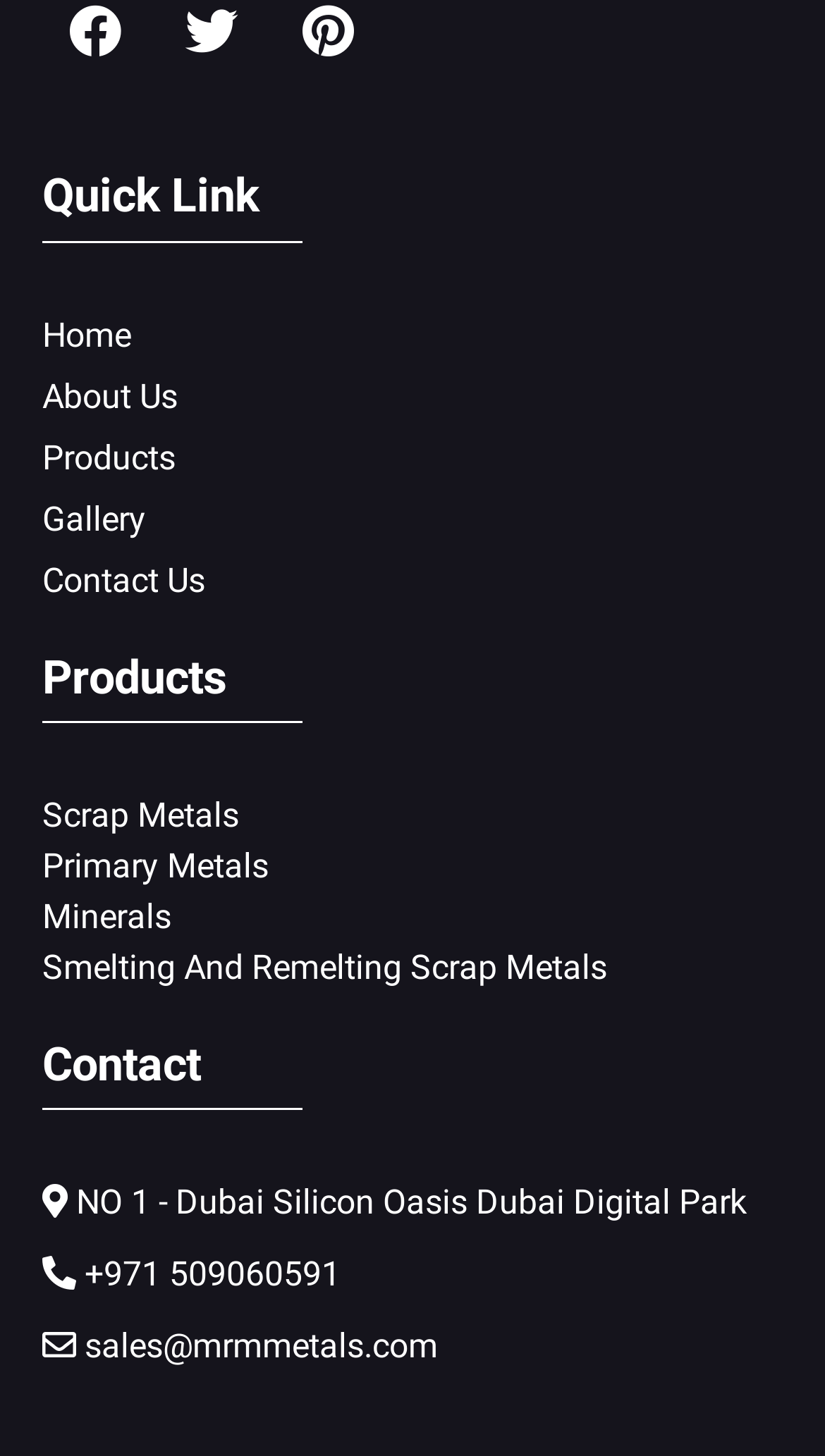How many links are there in the 'Quick Link' category?
Based on the screenshot, give a detailed explanation to answer the question.

There are five links in the 'Quick Link' category, which are 'Home', 'About Us', 'Products', 'Gallery', and 'Contact Us'.